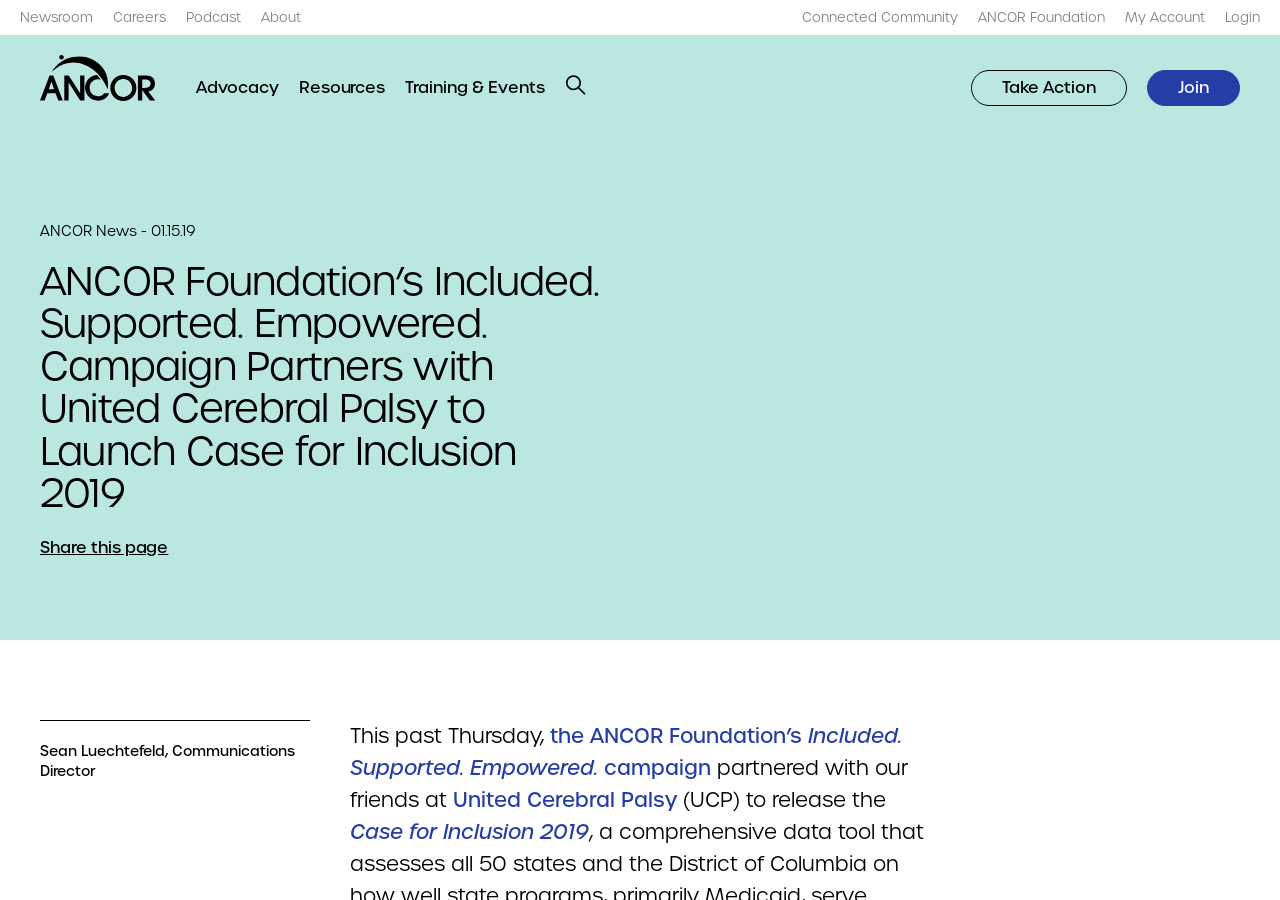Based on the description "Case for Inclusion 2019", find the bounding box of the specified UI element.

[0.273, 0.909, 0.46, 0.94]